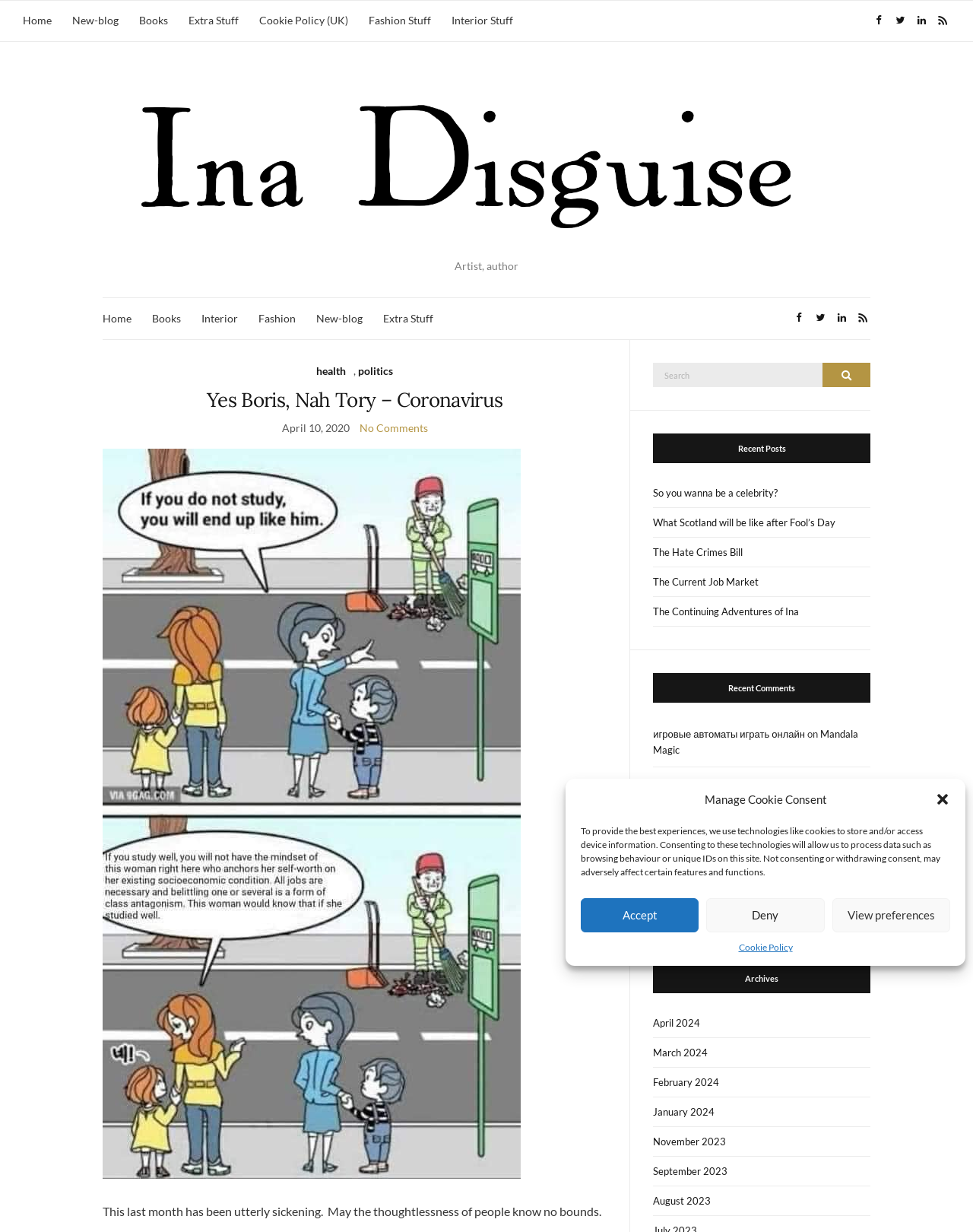What is the date of the blog post 'Yes Boris, Nah Tory – Coronavirus'?
From the details in the image, answer the question comprehensively.

The answer can be found in the time element with the text 'April 10, 2020' which is located below the heading element with the text 'Yes Boris, Nah Tory – Coronavirus'. This time element has a bounding box with coordinates [0.29, 0.342, 0.359, 0.353].